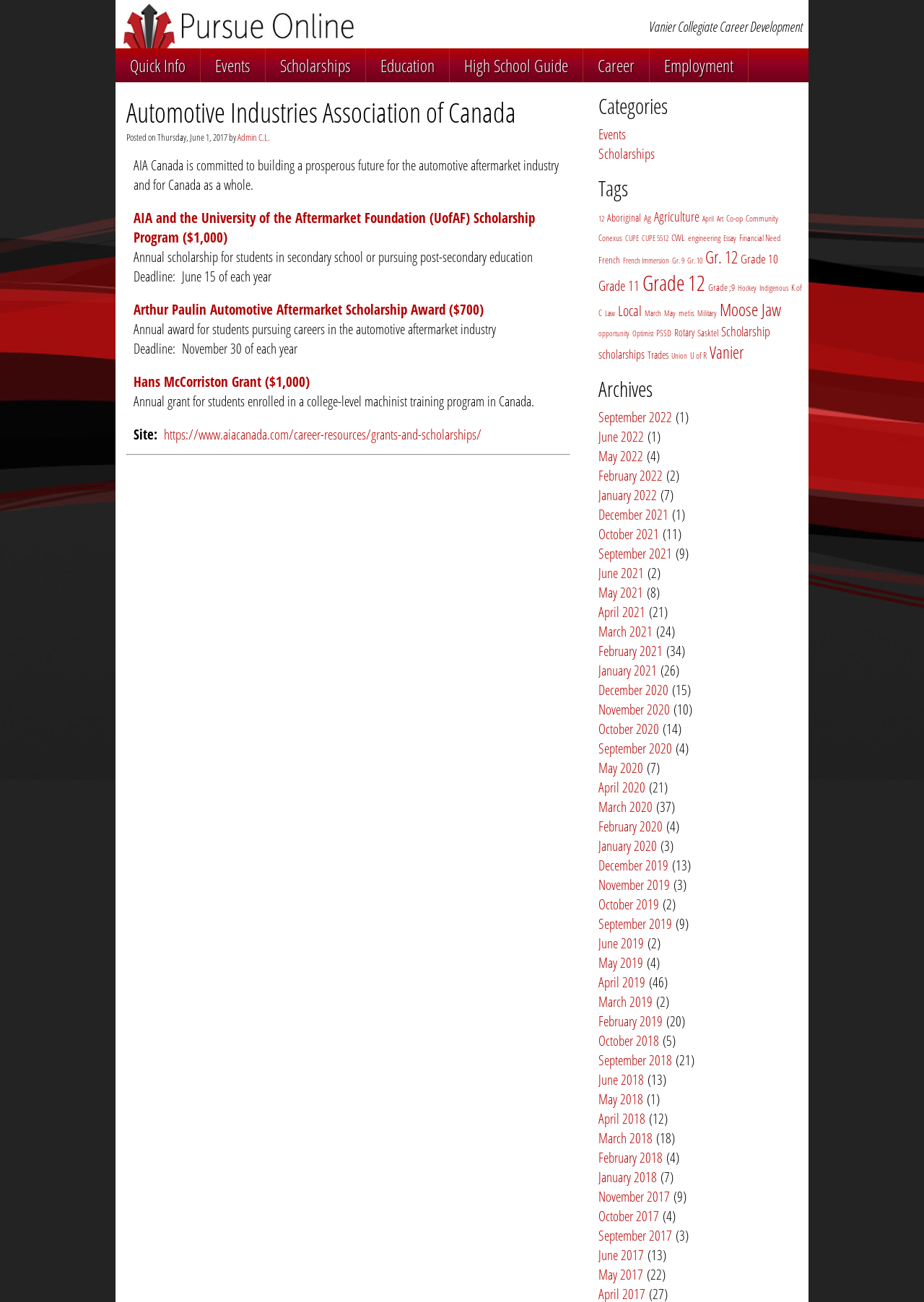How many categories are there?
Please provide an in-depth and detailed response to the question.

I looked at the headings on the webpage and found three categories: 'Categories', 'Tags', and 'Archives'.